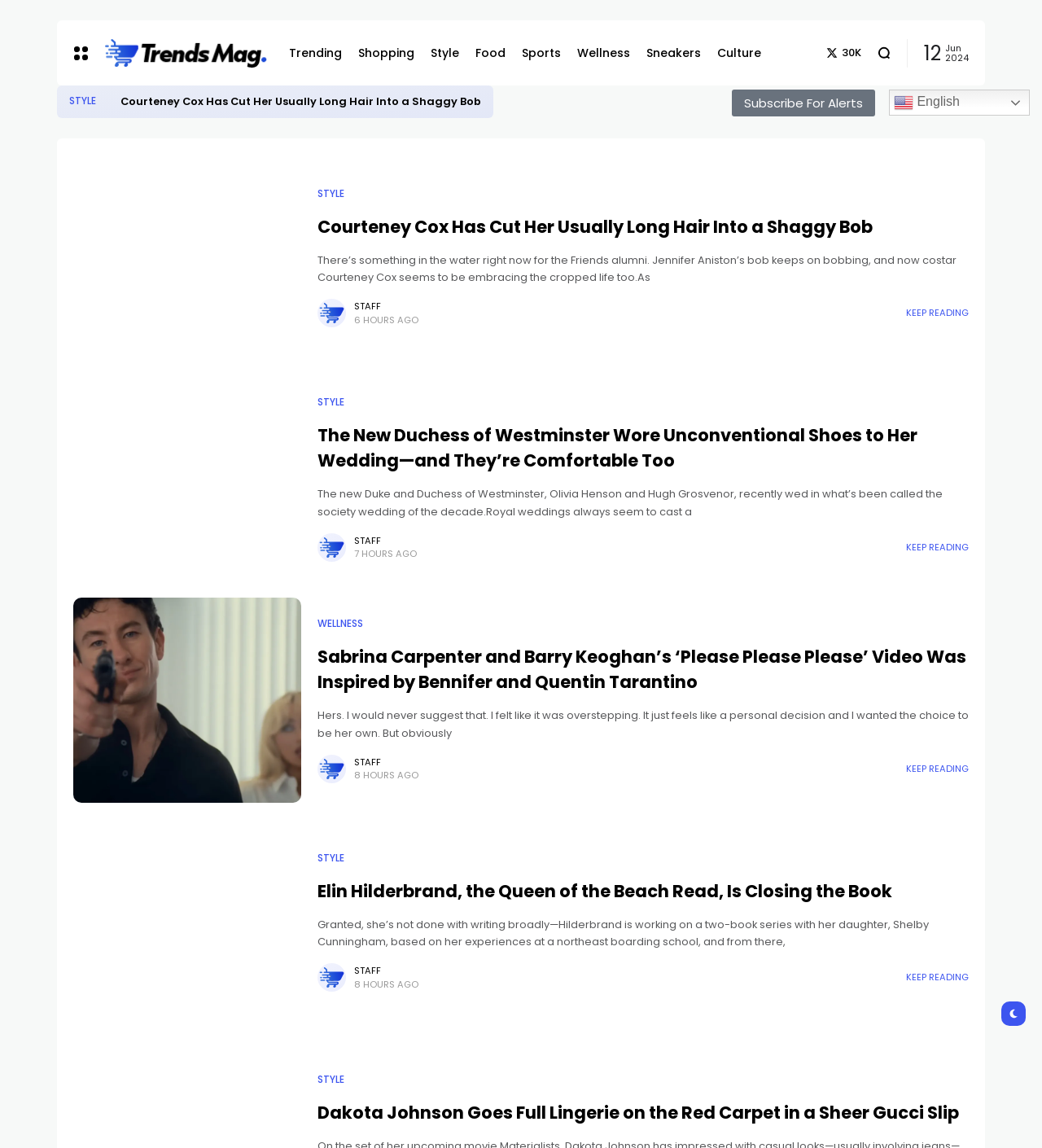Find the bounding box coordinates corresponding to the UI element with the description: "Wellness". The coordinates should be formatted as [left, top, right, bottom], with values as floats between 0 and 1.

[0.554, 0.018, 0.605, 0.074]